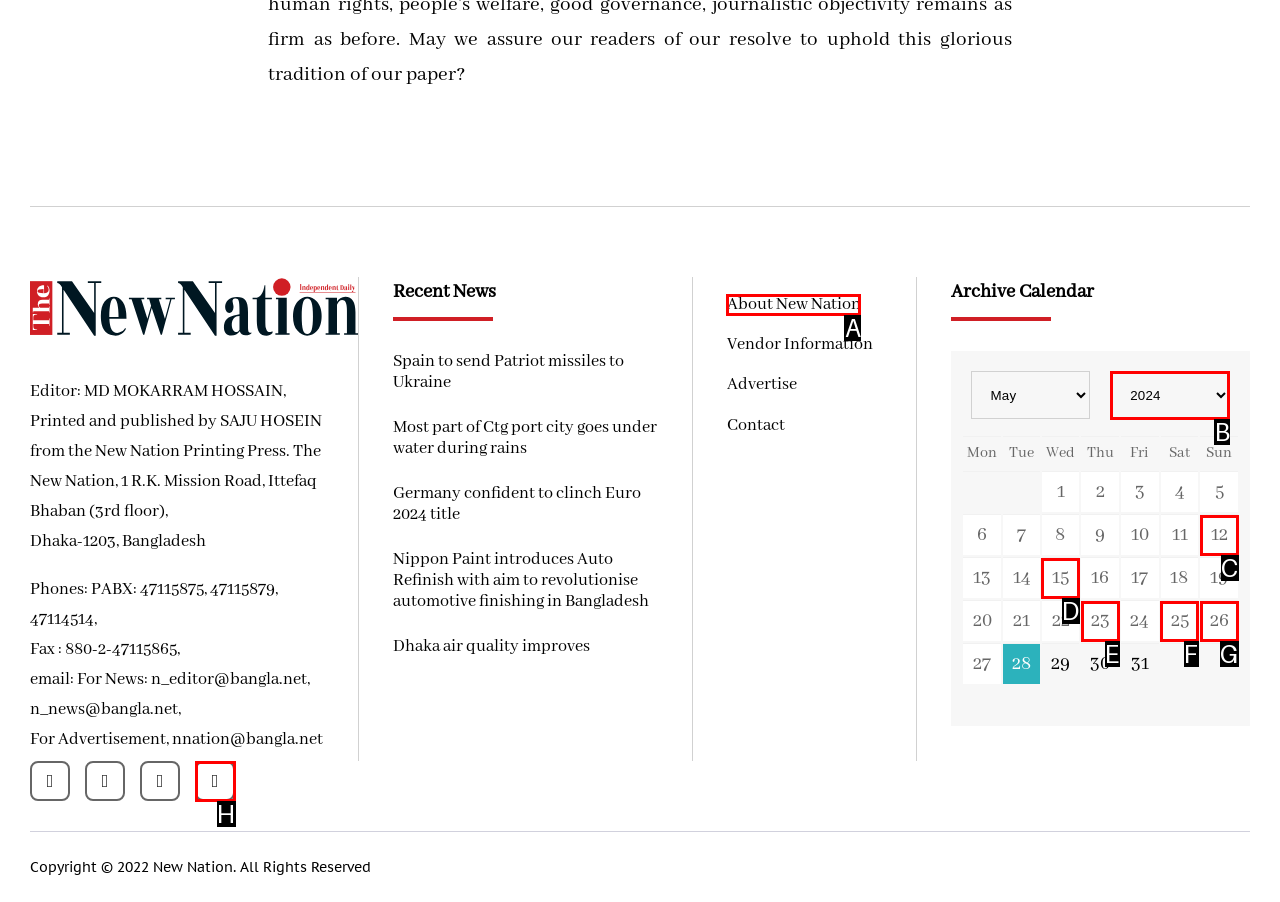Based on the description: About New Nation, identify the matching lettered UI element.
Answer by indicating the letter from the choices.

A